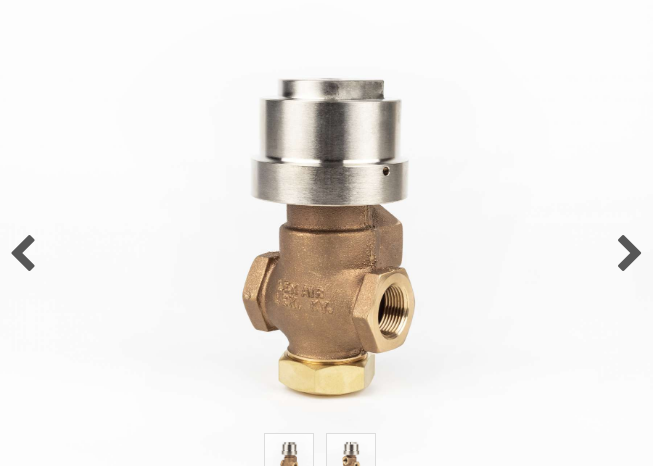Refer to the screenshot and give an in-depth answer to this question: What materials is the valve's body constructed from?

According to the caption, the valve's body is constructed from robust materials, specifically bronze, which provides durability and strength for high-pressure operations.